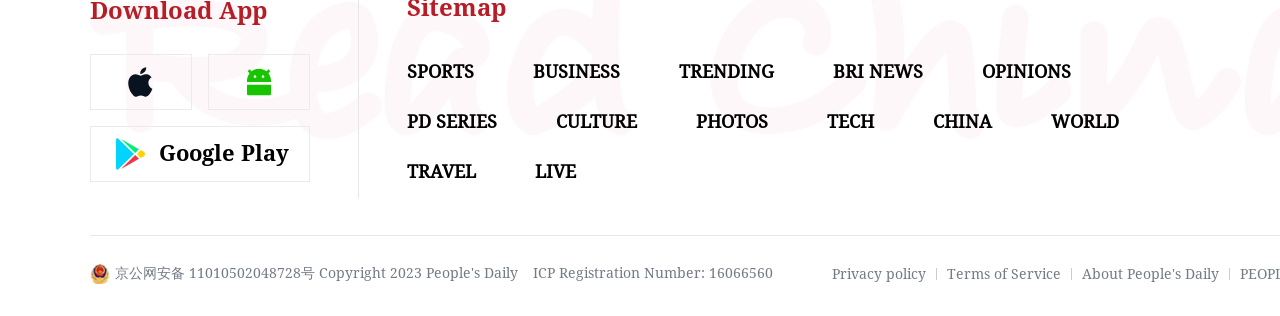Please provide a one-word or short phrase answer to the question:
What type of content is available on the website?

News and videos